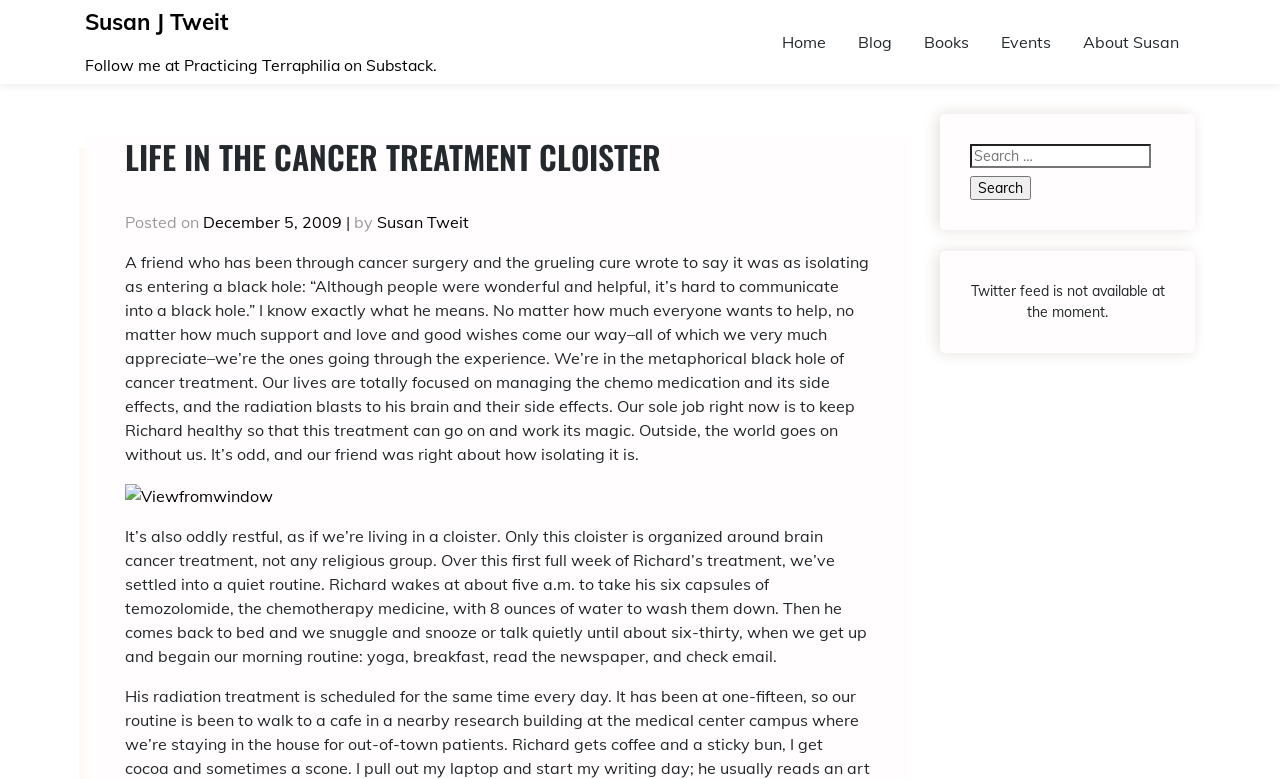Please find the bounding box for the UI component described as follows: "Susan Tweit".

[0.295, 0.273, 0.366, 0.298]